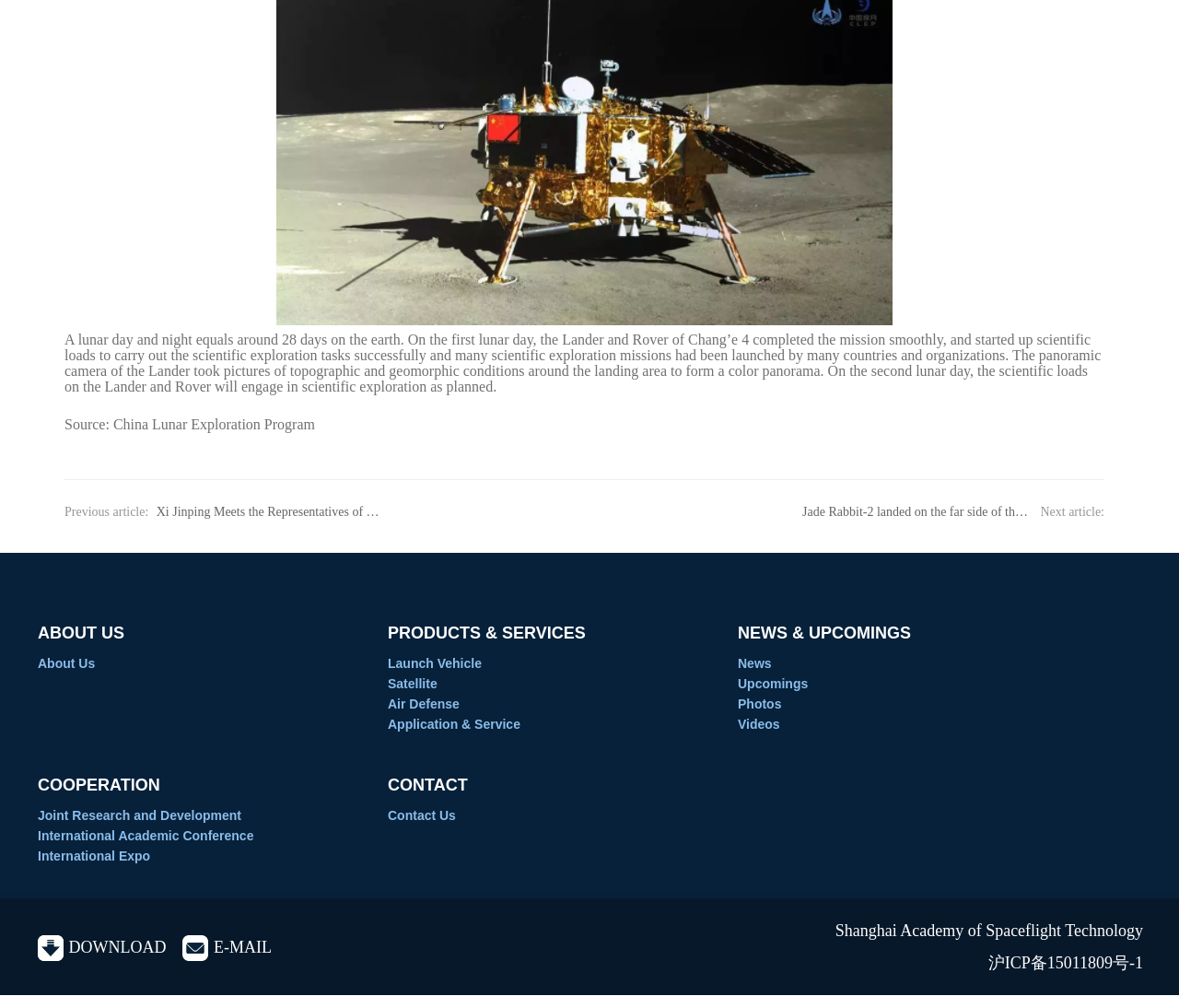Provide a single word or phrase answer to the question: 
What is the last item listed under Cooperation?

International Expo